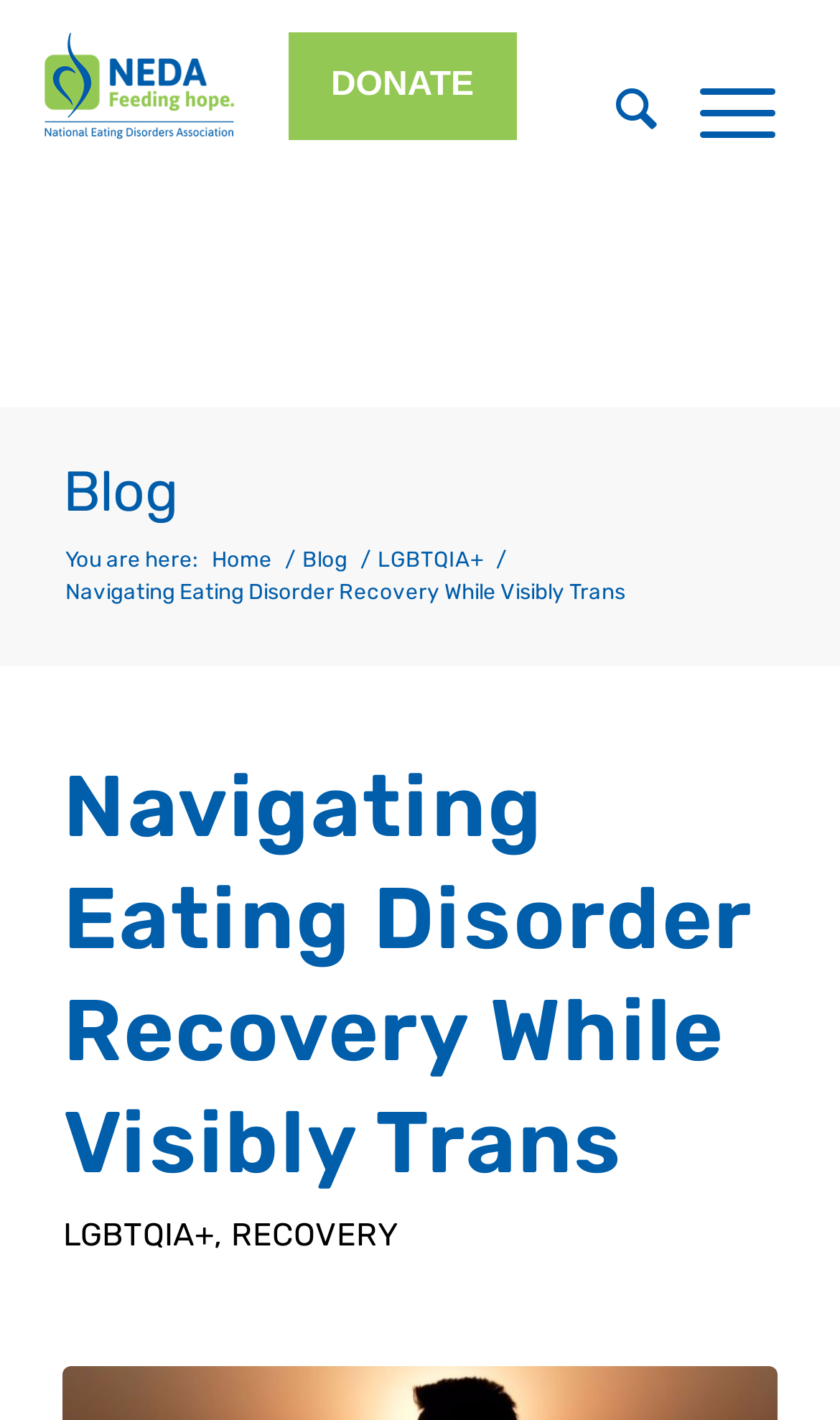Answer the question in one word or a short phrase:
How many menu items are there?

3